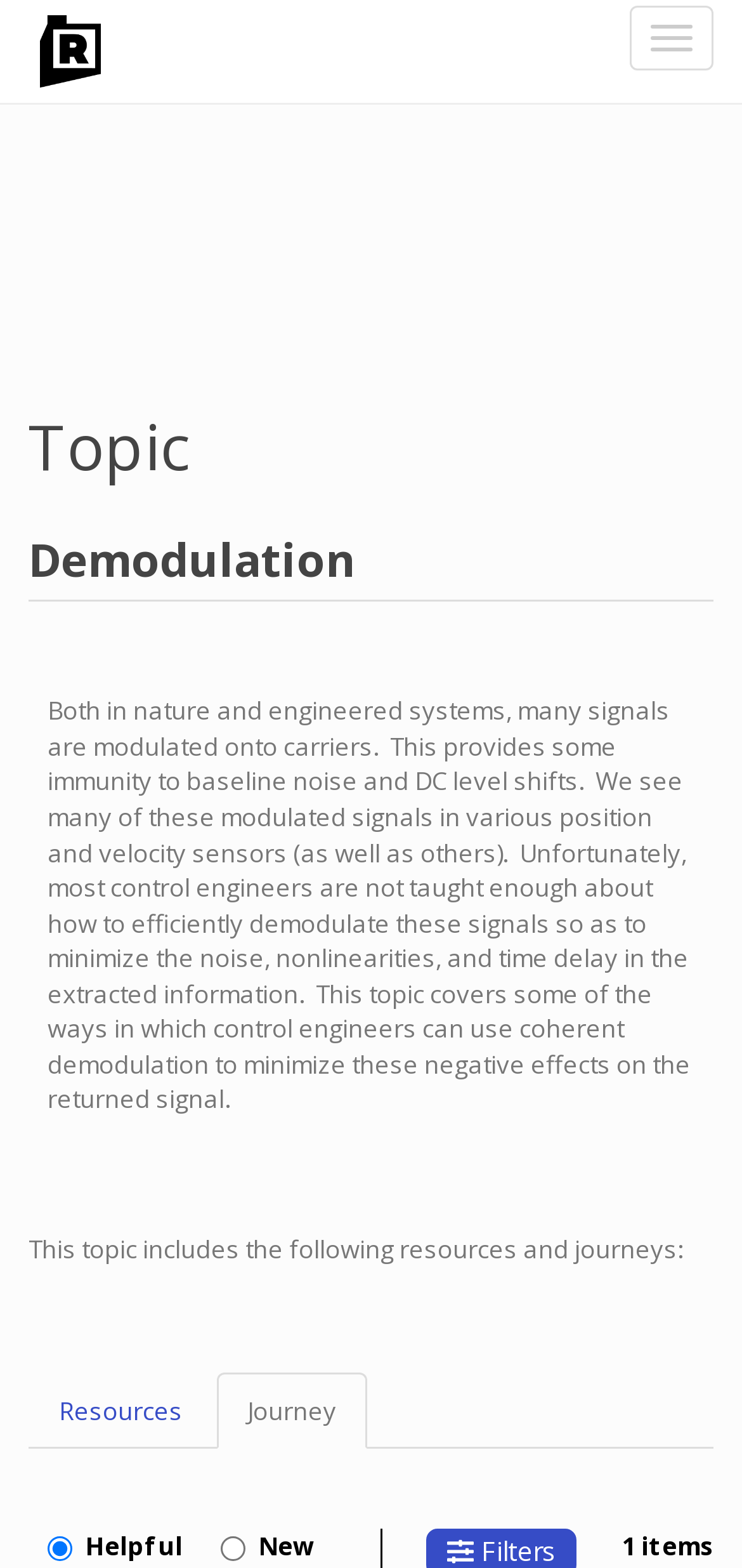Explain the webpage in detail.

The webpage is about Demodulation, a topic on Resourcium. At the top left, there is a link to "Skip to main content" and a link to "Home" with a corresponding image. On the top right, there is a button to "Toggle navigation". 

Below the navigation button, there is a heading that reads "Topic Demodulation", which is divided into two parts: "Topic" and "Demodulation". 

Under the heading, there is an article that provides an introduction to demodulation. The text explains that many signals are modulated onto carriers, which provides immunity to baseline noise and DC level shifts. It also mentions that control engineers are not taught enough about how to efficiently demodulate these signals, and this topic covers some ways to minimize negative effects on the returned signal.

Following the introduction, there is a paragraph that indicates the topic includes resources and journeys. 

Below that, there is a navigation menu labeled "Topic Menu" with links to "Resources" and "Journey". 

At the bottom of the page, there are two radio buttons, one labeled "Helpful" which is checked, and another labeled "New" which is not checked. Next to the radio buttons, there is a text that reads "1 items".